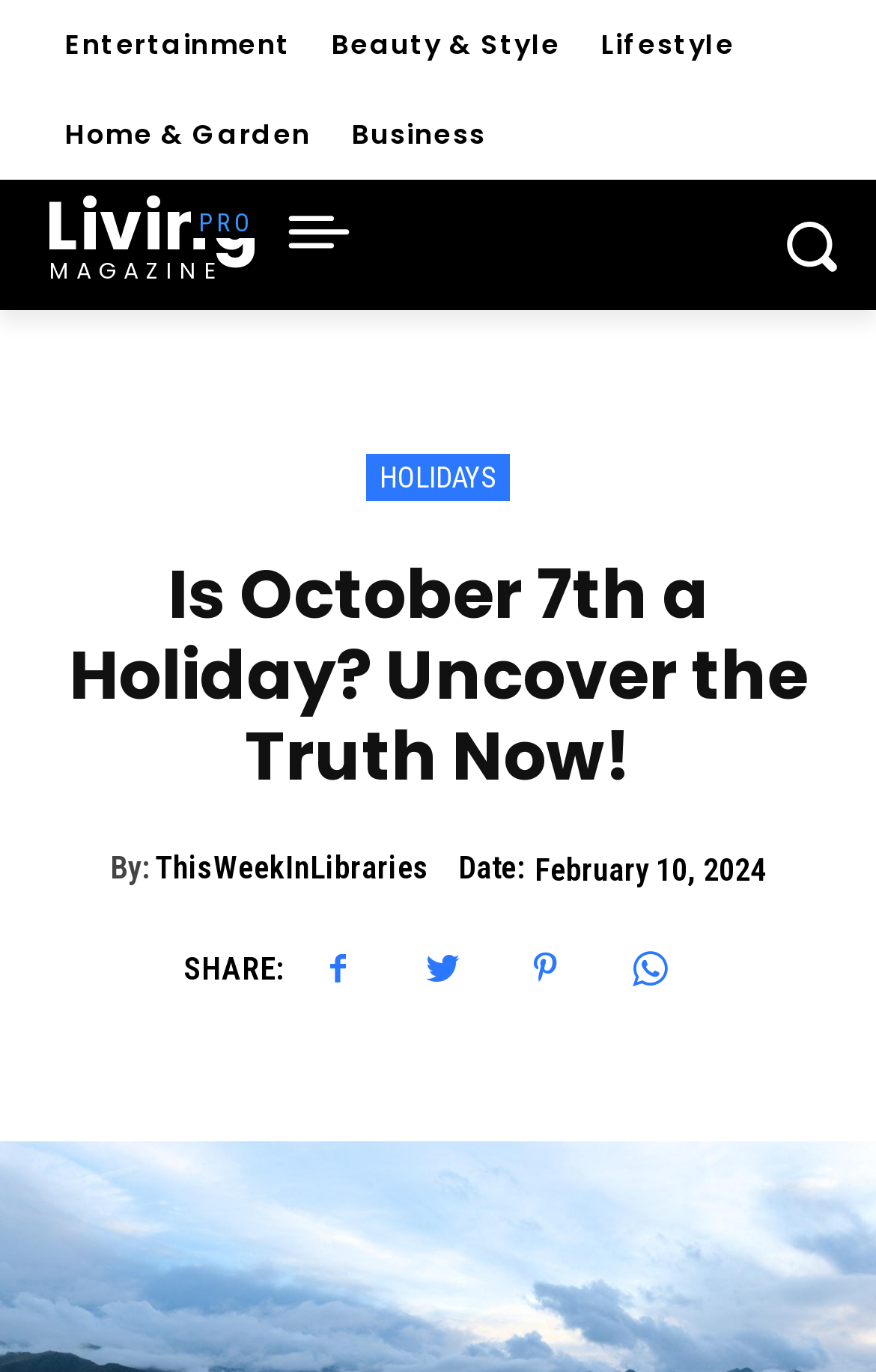Please predict the bounding box coordinates (top-left x, top-left y, bottom-right x, bottom-right y) for the UI element in the screenshot that fits the description: Lifestyle

[0.663, 0.0, 0.862, 0.066]